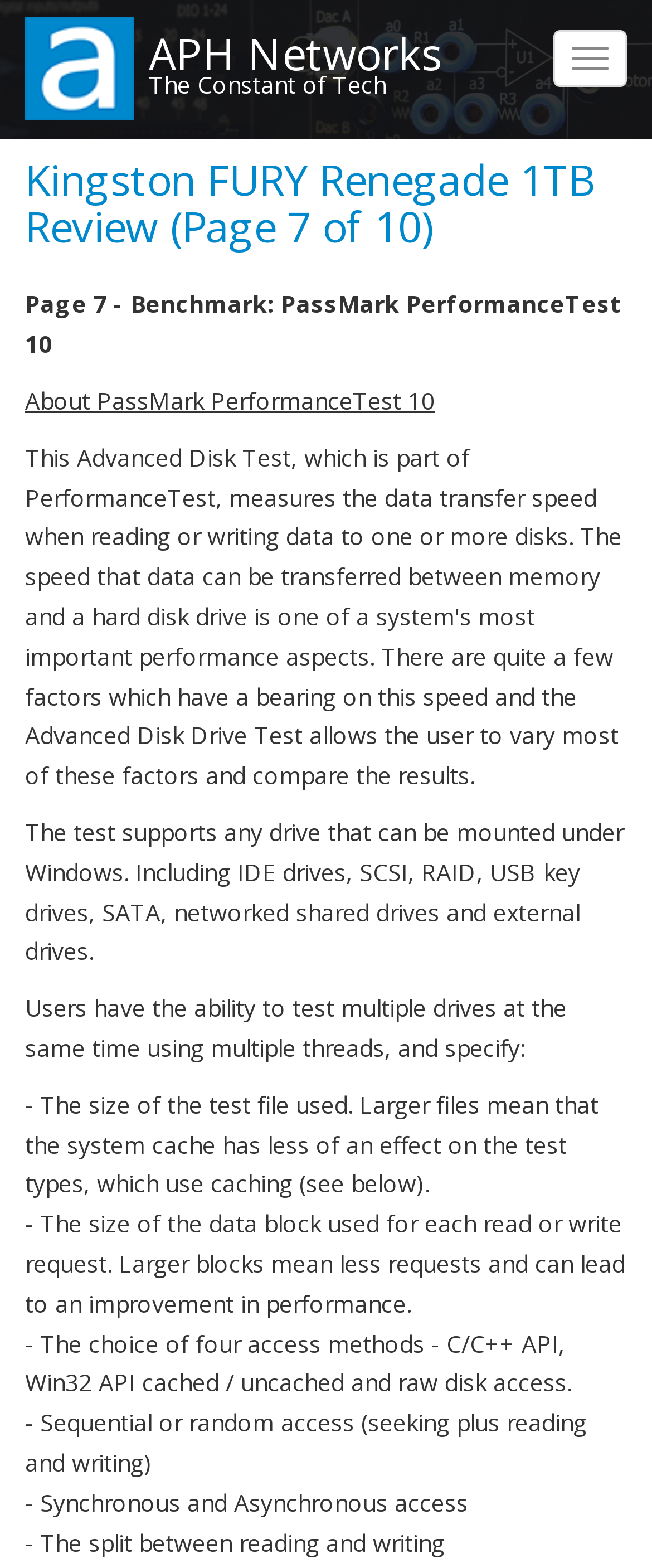Provide a brief response to the question below using one word or phrase:
What is the name of the product being reviewed?

Kingston FURY Renegade 1TB